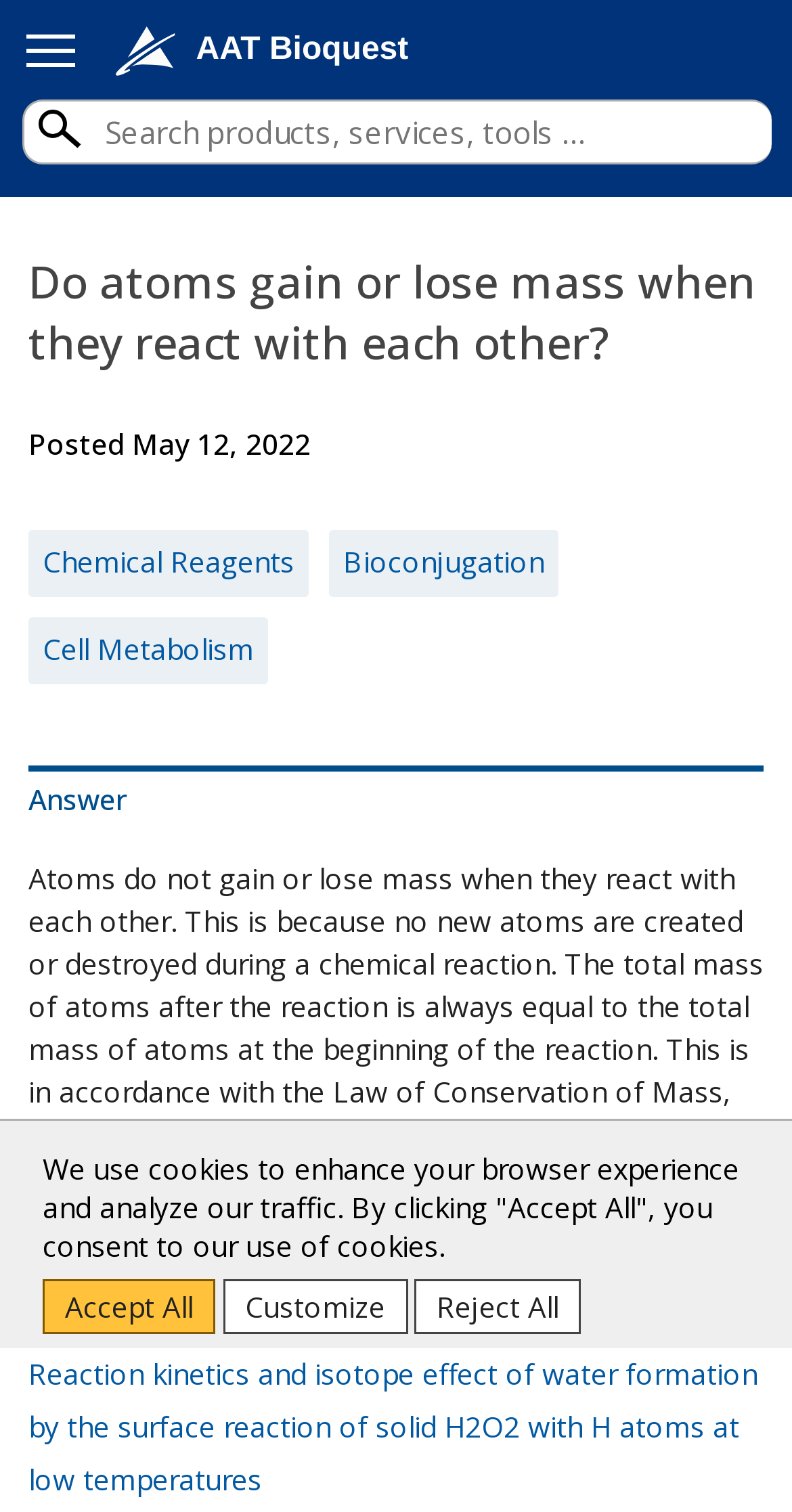Find the bounding box coordinates for the UI element whose description is: "Bioconjugation". The coordinates should be four float numbers between 0 and 1, in the format [left, top, right, bottom].

[0.433, 0.358, 0.687, 0.383]